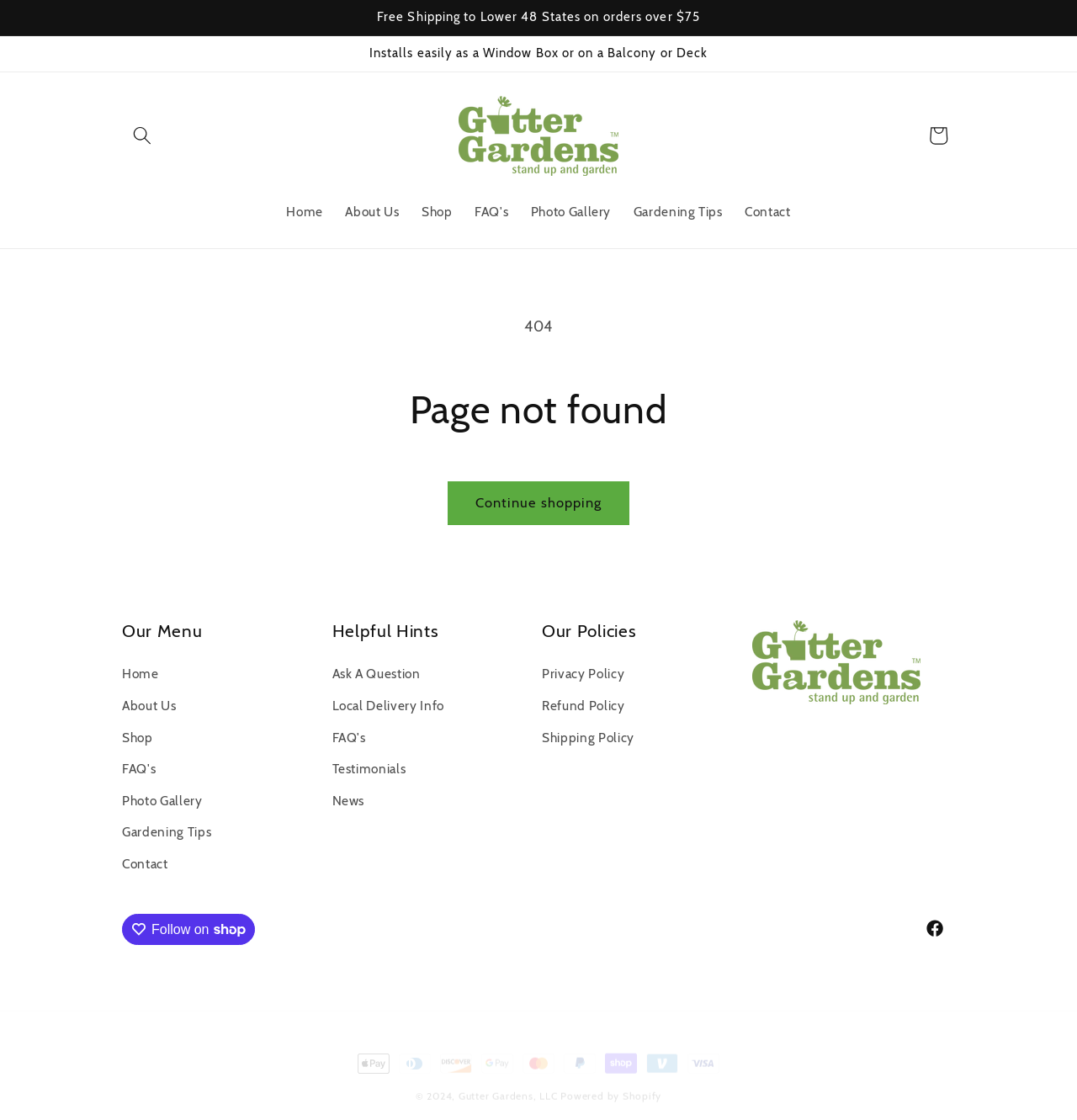Summarize the webpage in an elaborate manner.

This webpage appears to be a 404 error page for Gutter Gardens, LLC, a company that sells custom hangable gardening planters. At the top of the page, there are two announcement regions with static text, one stating "Free Shipping to Lower 48 States on orders over $75" and the other stating "Installs easily as a Window Box or on a Balcony or Deck". 

Below these announcements, there is a search button and a link to the company's homepage. The company's logo is also displayed, along with a navigation menu that includes links to "Home", "About Us", "Shop", "FAQ's", "Photo Gallery", "Gardening Tips", and "Contact". 

The main content of the page is a 404 error message, with a heading that reads "Page not found" and a link to "Continue shopping". Below this, there are two menus, one labeled "Our Menu" and the other labeled "Helpful Hints". The "Our Menu" menu includes links to various pages, including "Home", "About Us", "Shop", "FAQ's", "Photo Gallery", "Gardening Tips", and "Contact". The "Helpful Hints" menu includes links to "Ask A Question", "Local Delivery Info", "FAQ's", "Testimonials", and "News". 

There is also a section labeled "Our Policies" that includes links to "Privacy Policy", "Refund Policy", and "Shipping Policy". 

At the bottom of the page, there are social media links, including a button to "Follow on Shop" and a link to the company's Facebook page. The page also displays various payment method logos, including Apple Pay, Diners Club, Discover, Google Pay, Mastercard, PayPal, Shop Pay, Venmo, and Visa. 

Finally, the page includes a copyright notice and a link to the company's homepage, as well as a notice that the site is powered by Shopify.